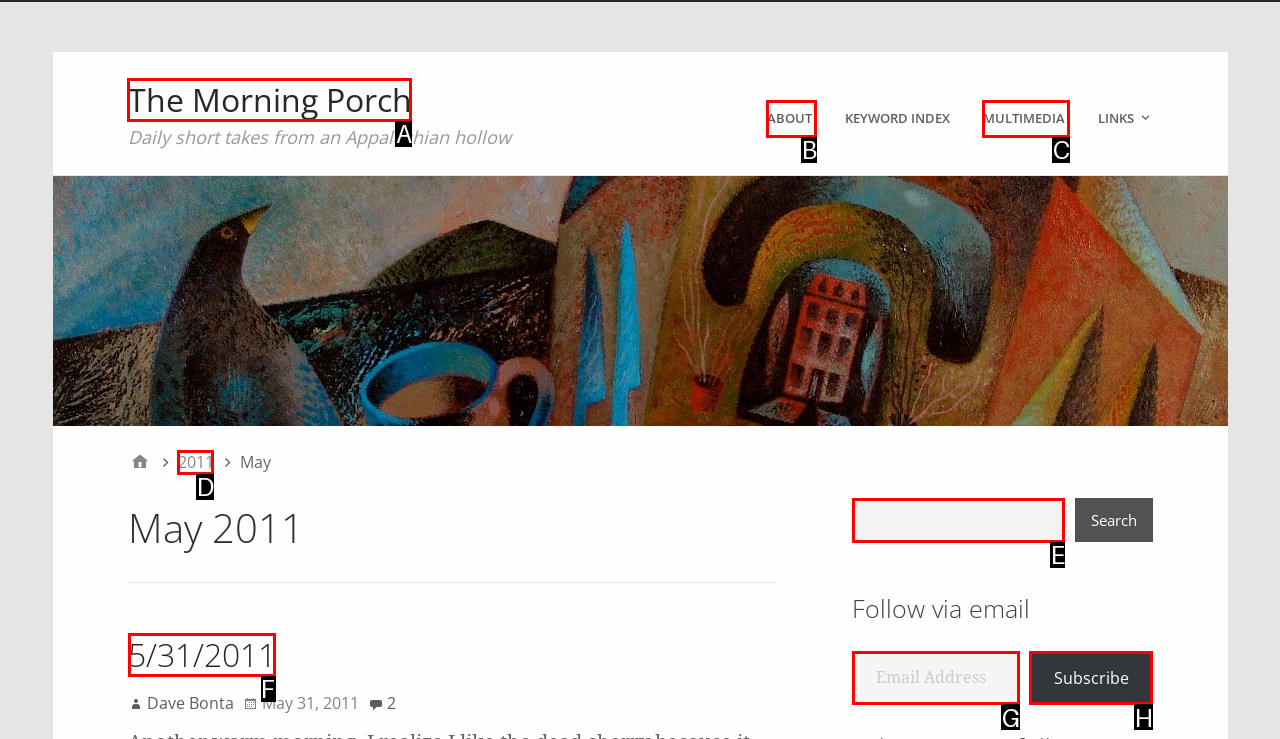Identify the correct option to click in order to complete this task: Read the 5/31/2011 post
Answer with the letter of the chosen option directly.

F